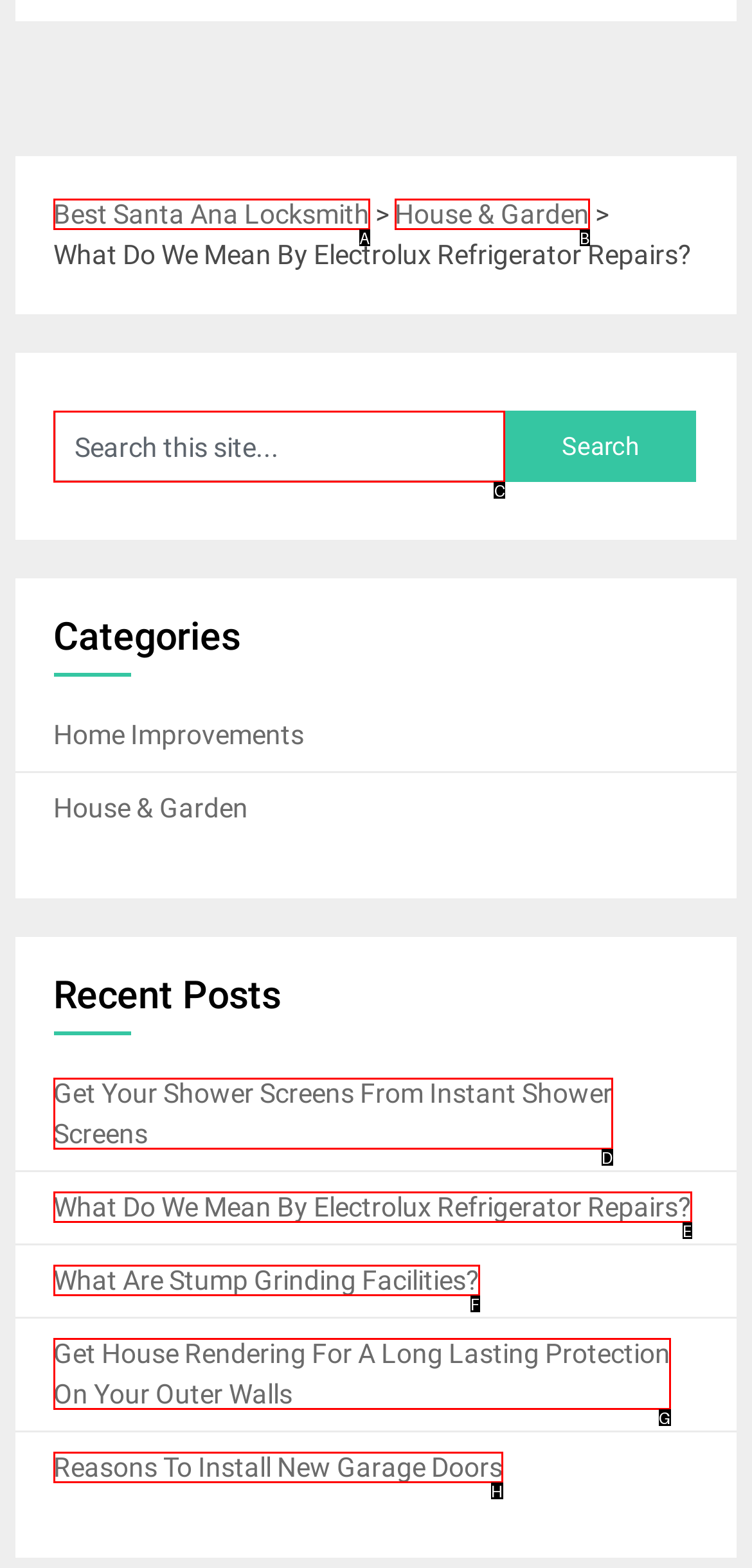Determine which HTML element corresponds to the description: Best Santa Ana Locksmith. Provide the letter of the correct option.

A